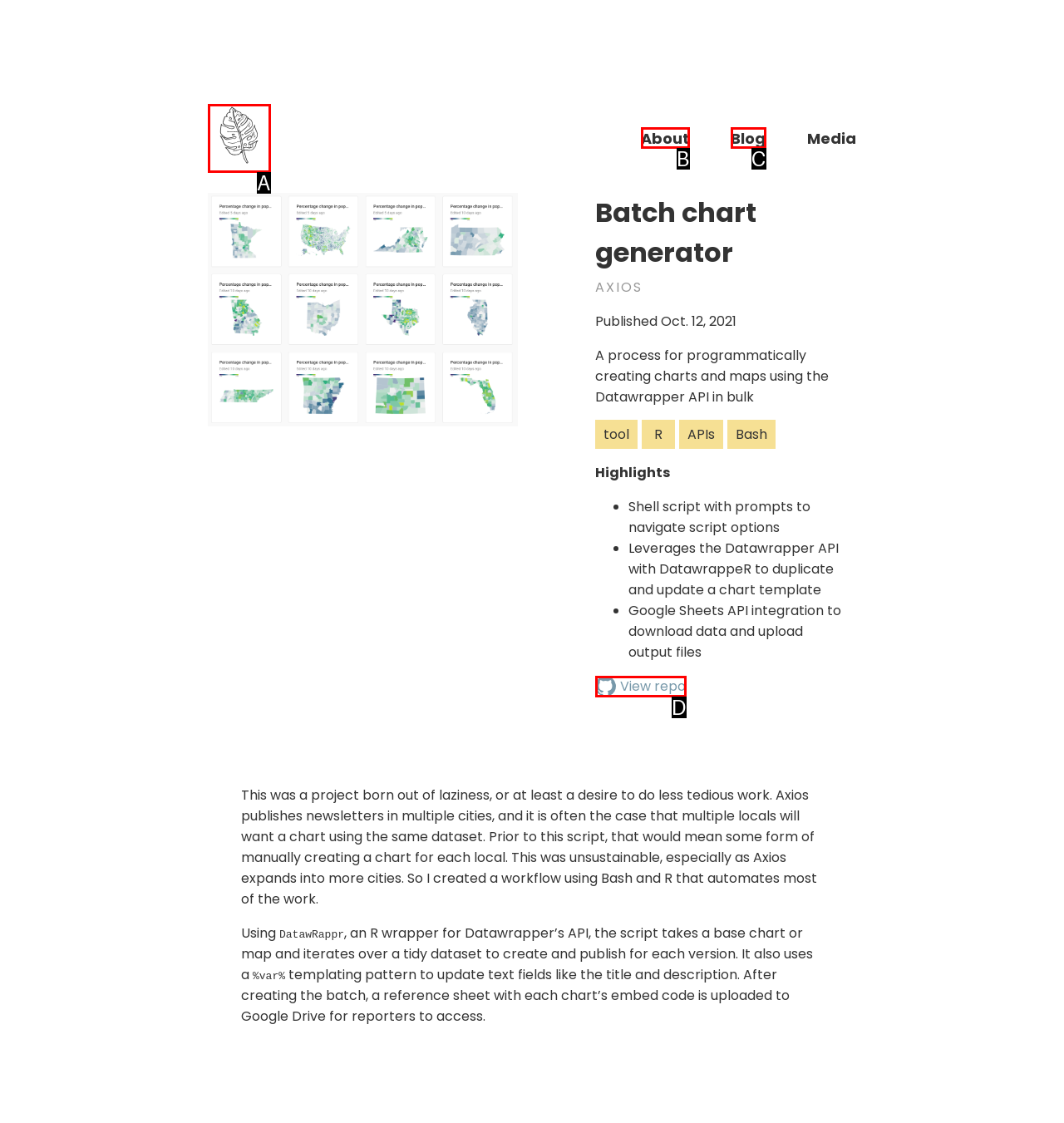Using the element description: parent_node: About, select the HTML element that matches best. Answer with the letter of your choice.

A